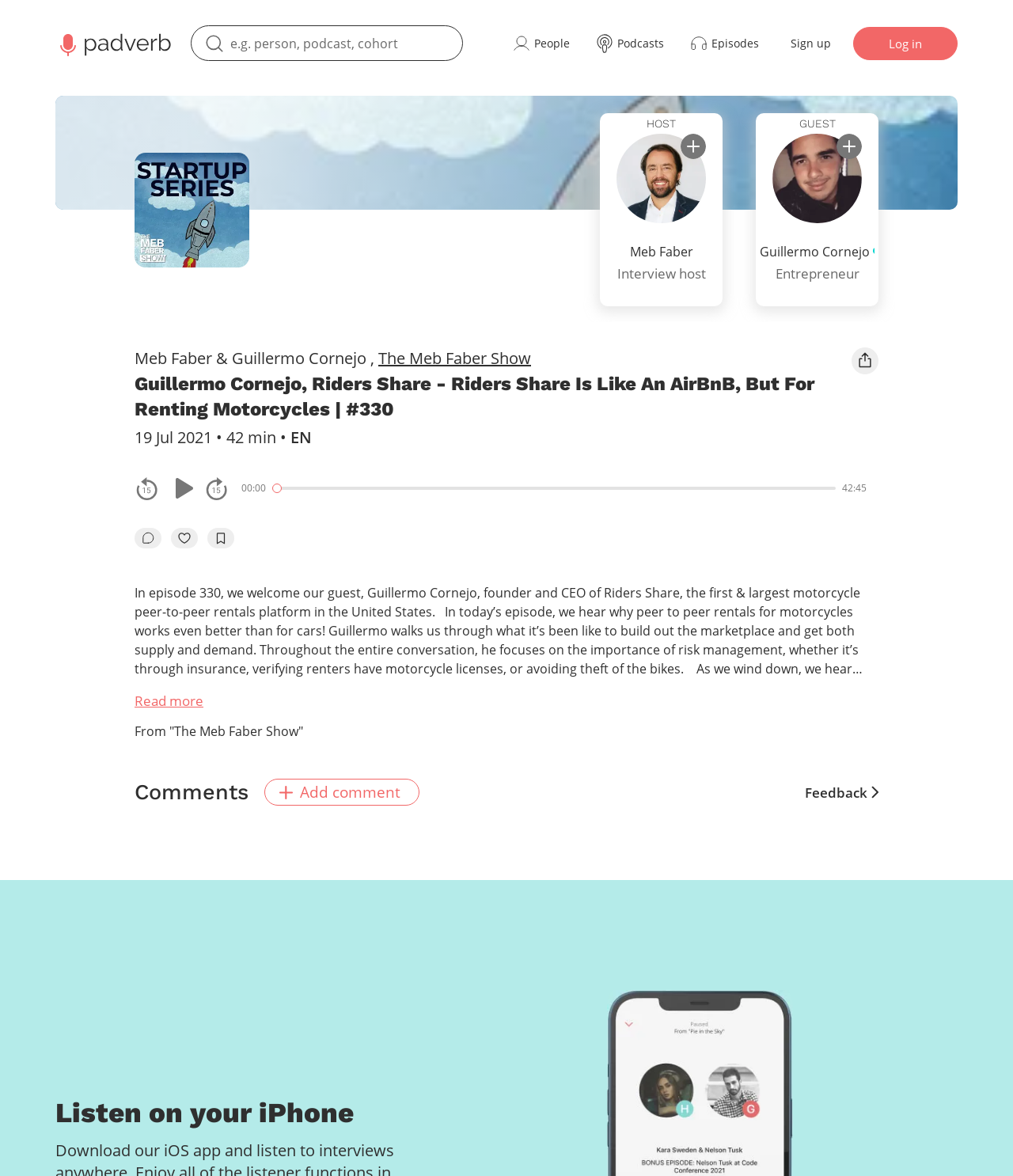Please find the bounding box coordinates of the element that you should click to achieve the following instruction: "Subscribe to Meb Faber". The coordinates should be presented as four float numbers between 0 and 1: [left, top, right, bottom].

[0.672, 0.114, 0.697, 0.135]